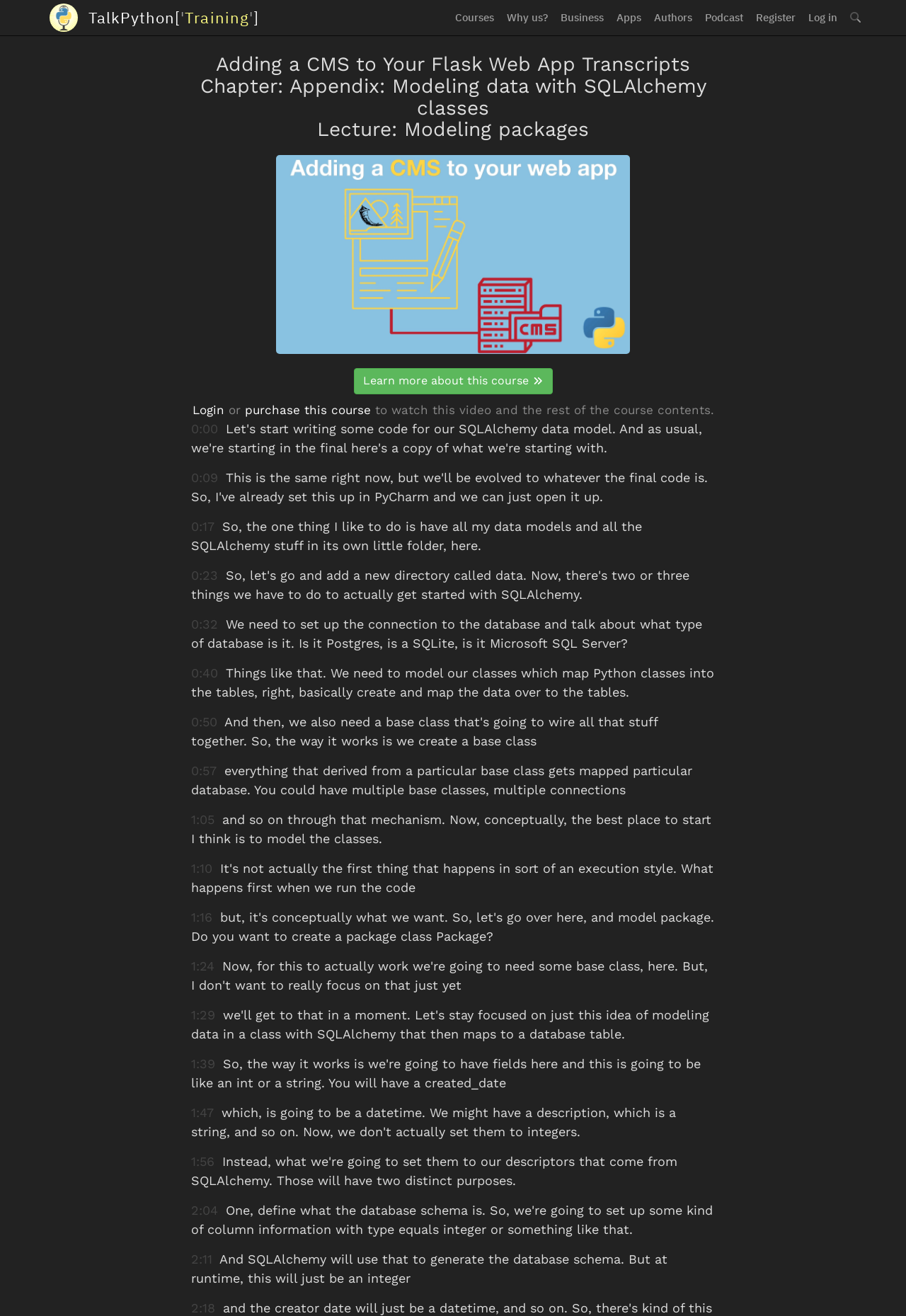Please give the bounding box coordinates of the area that should be clicked to fulfill the following instruction: "Login". The coordinates should be in the format of four float numbers from 0 to 1, i.e., [left, top, right, bottom].

[0.212, 0.306, 0.247, 0.317]